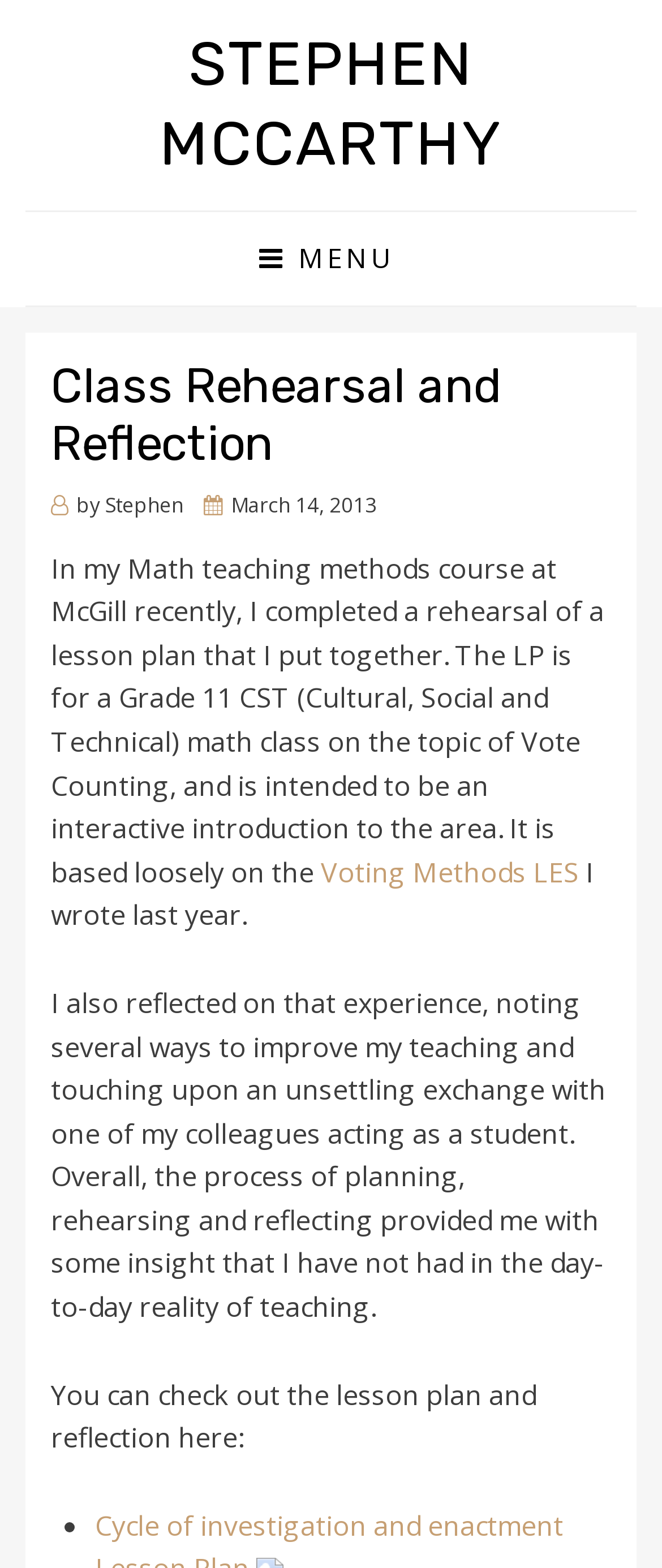Identify the coordinates of the bounding box for the element described below: "Voting Methods LES". Return the coordinates as four float numbers between 0 and 1: [left, top, right, bottom].

[0.485, 0.544, 0.874, 0.568]